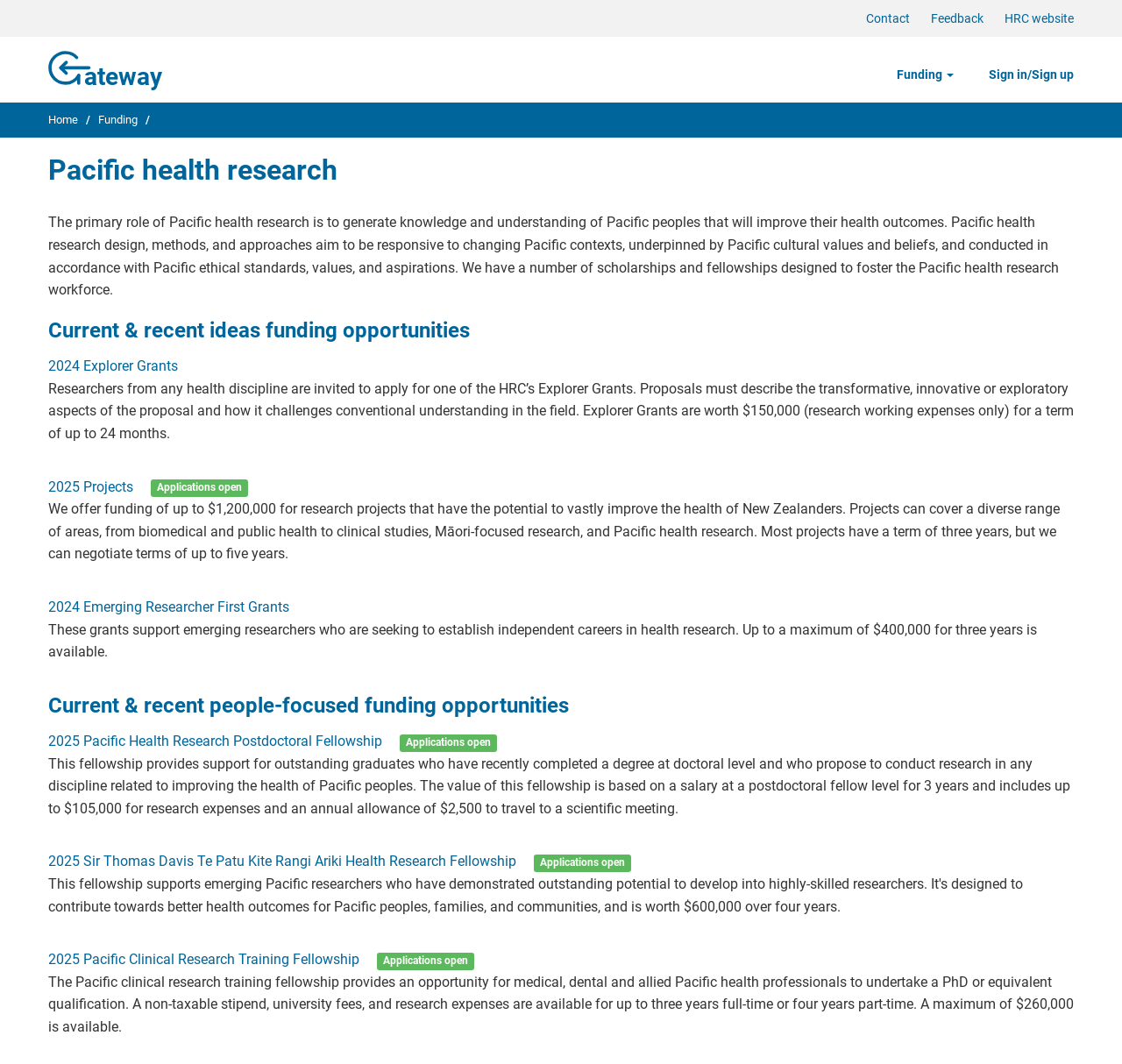Please mark the clickable region by giving the bounding box coordinates needed to complete this instruction: "Click on Contact".

[0.772, 0.011, 0.811, 0.024]